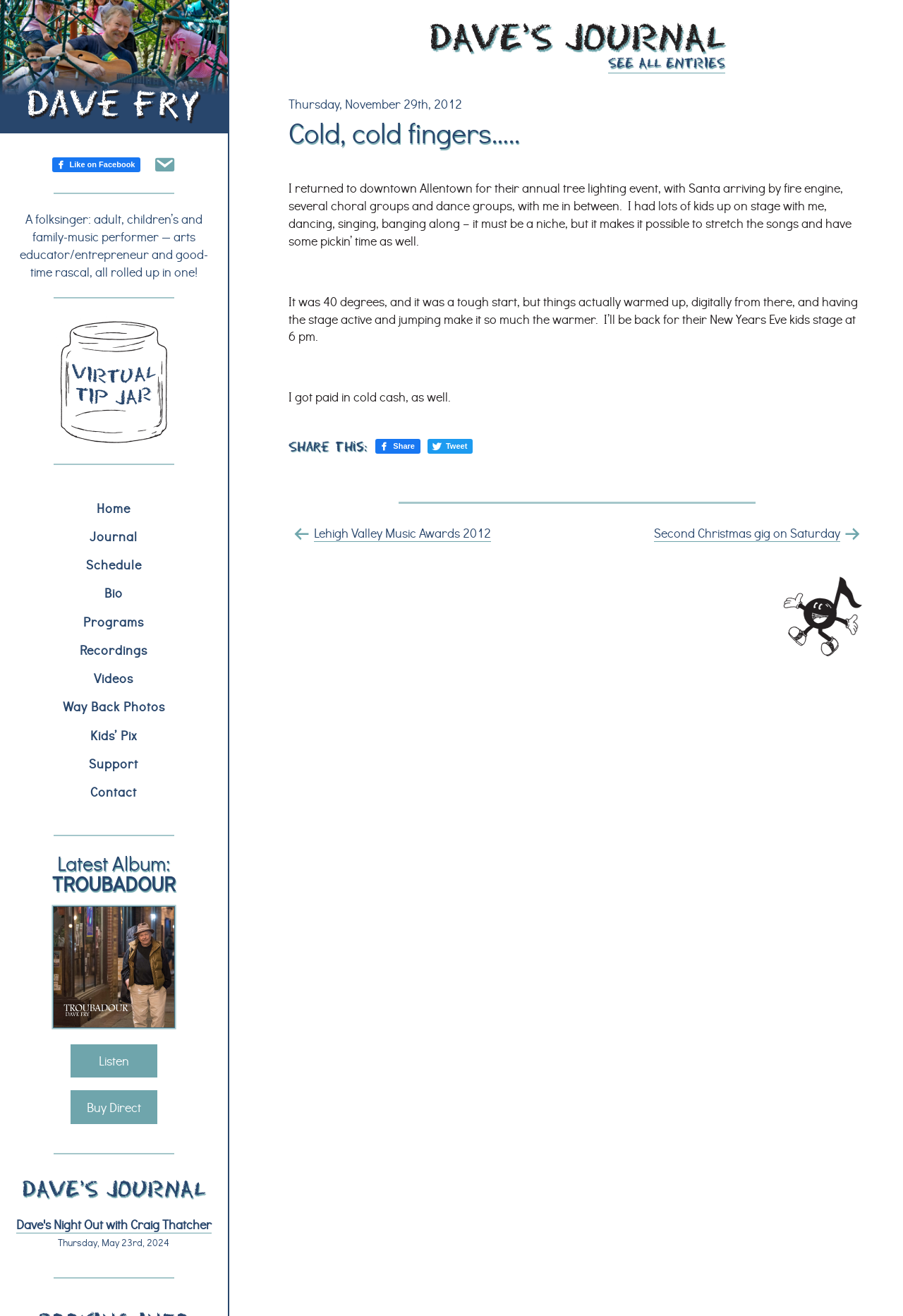Bounding box coordinates are specified in the format (top-left x, top-left y, bottom-right x, bottom-right y). All values are floating point numbers bounded between 0 and 1. Please provide the bounding box coordinate of the region this sentence describes: Dave's JournalSee All Entries

[0.475, 0.016, 0.803, 0.041]